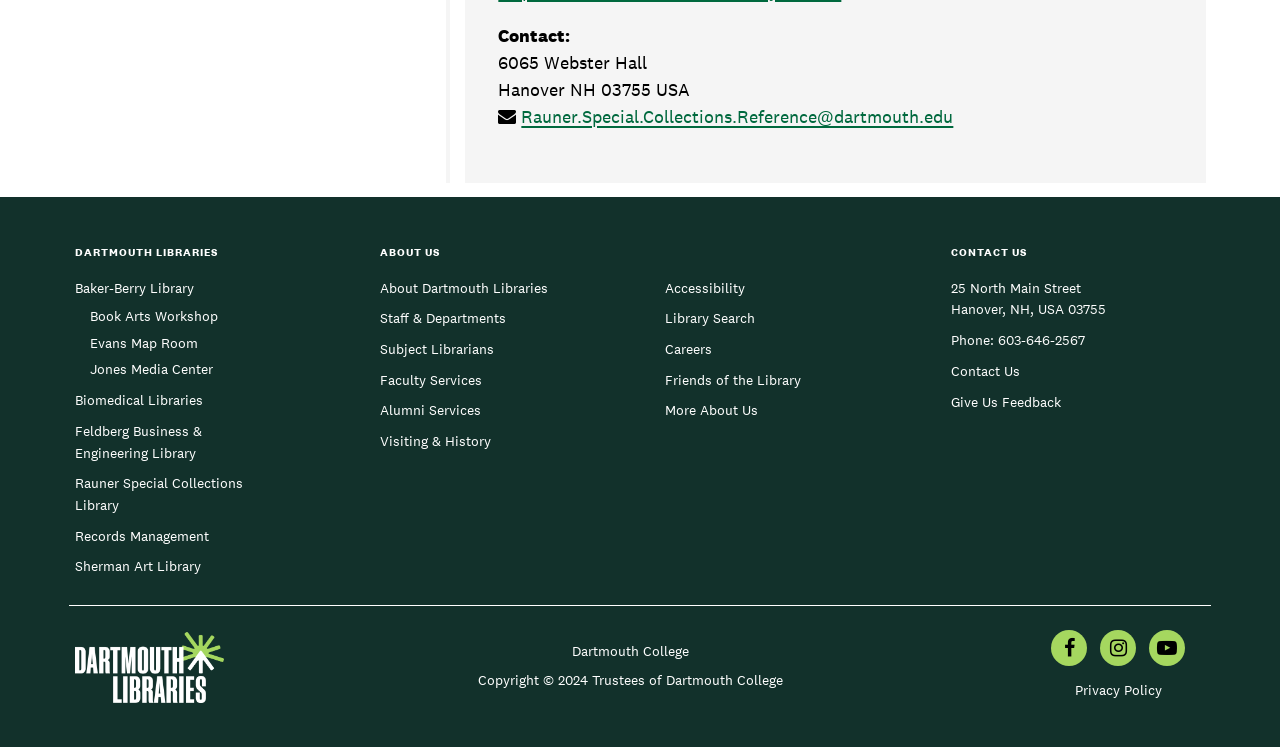Identify the bounding box coordinates for the element you need to click to achieve the following task: "Check the Facebook page". Provide the bounding box coordinates as four float numbers between 0 and 1, in the form [left, top, right, bottom].

[0.821, 0.843, 0.849, 0.897]